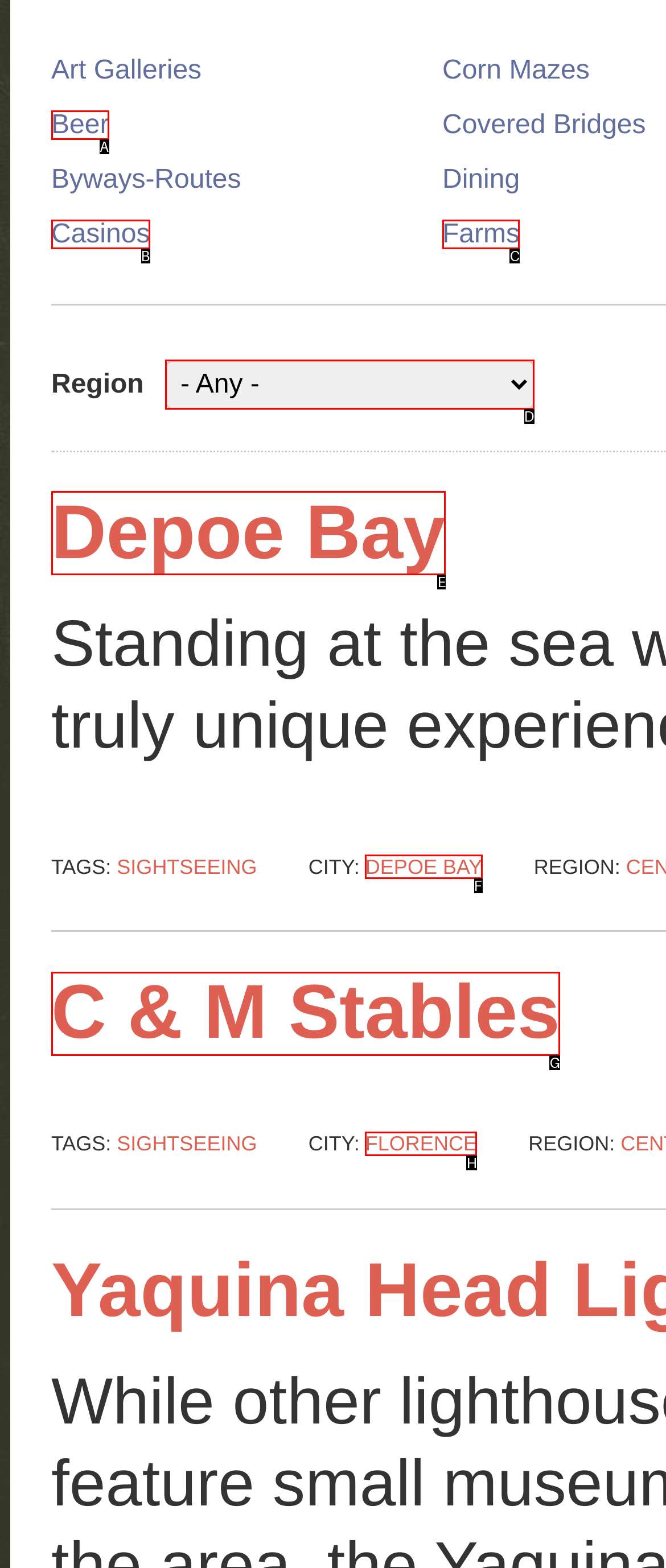With the provided description: C & M Stables, select the most suitable HTML element. Respond with the letter of the selected option.

G